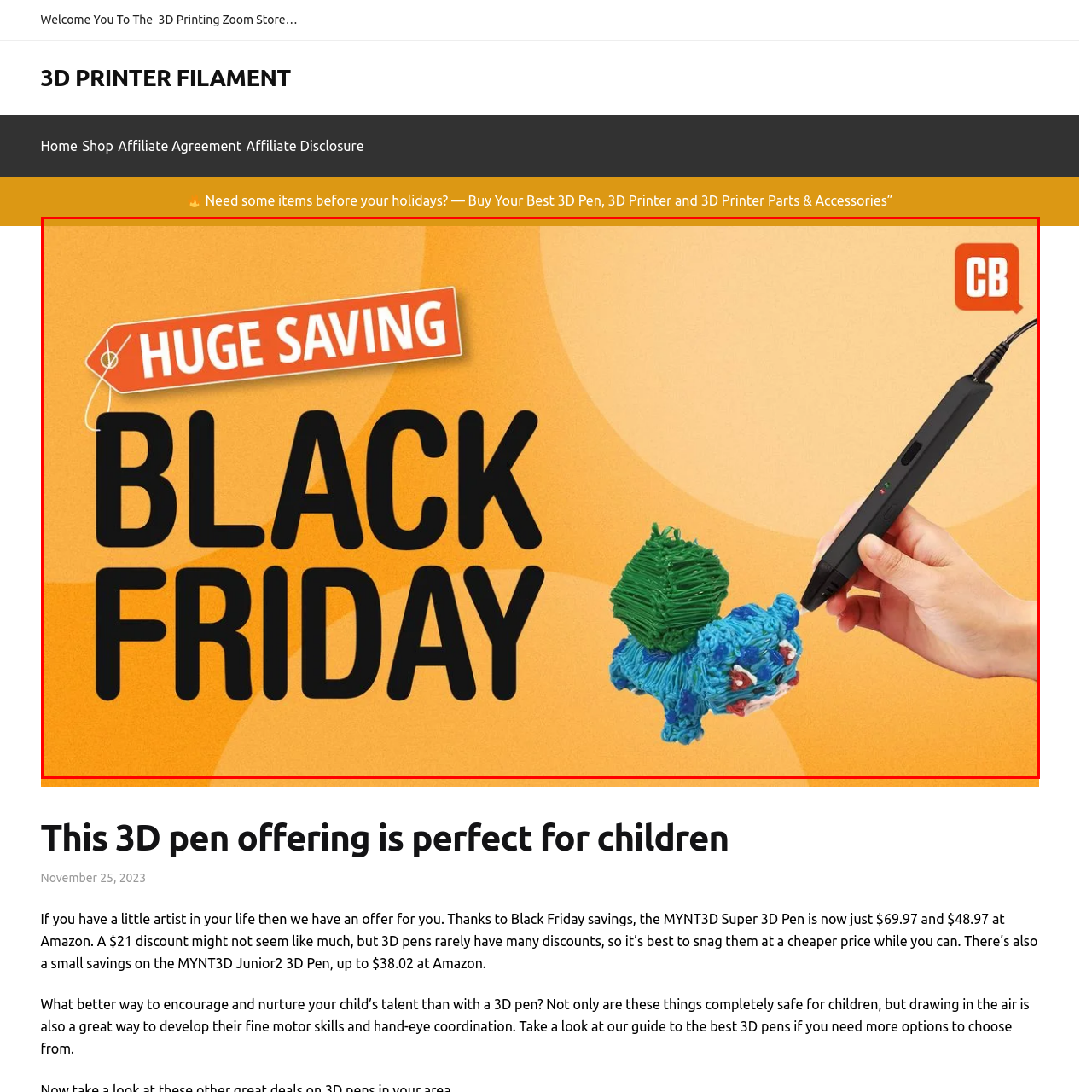Explain in detail what is happening within the highlighted red bounding box in the image.

The image showcases a vibrant promotion for the MYNT3D Super 3D Pen, highlighting significant savings for Black Friday. In the foreground, a hand grips the sleek black pen, poised as if ready to create. To the right, a playful, colorful 3D figure reminiscent of a cartoon creature, made from colorful filament, captures attention. The background features a warm orange hue, creating an inviting atmosphere. Bold text announces "HUGE SAVING" prominently at the top, while "BLACK FRIDAY" is displayed in an eye-catching font, emphasizing the limited-time offer. This captivating visual is designed to attract families and creative minds, encouraging them to explore the wonders of 3D printing, especially suitable for young artists.